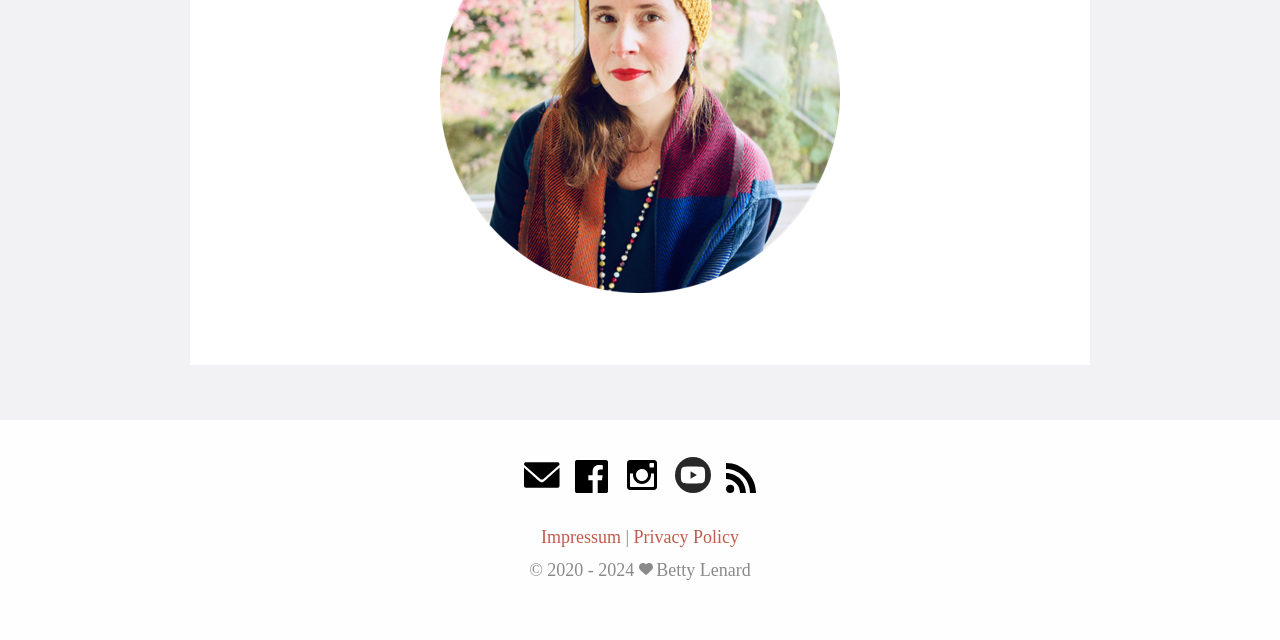Identify the bounding box coordinates for the UI element described by the following text: "AI Master's Programs". Provide the coordinates as four float numbers between 0 and 1, in the format [left, top, right, bottom].

None